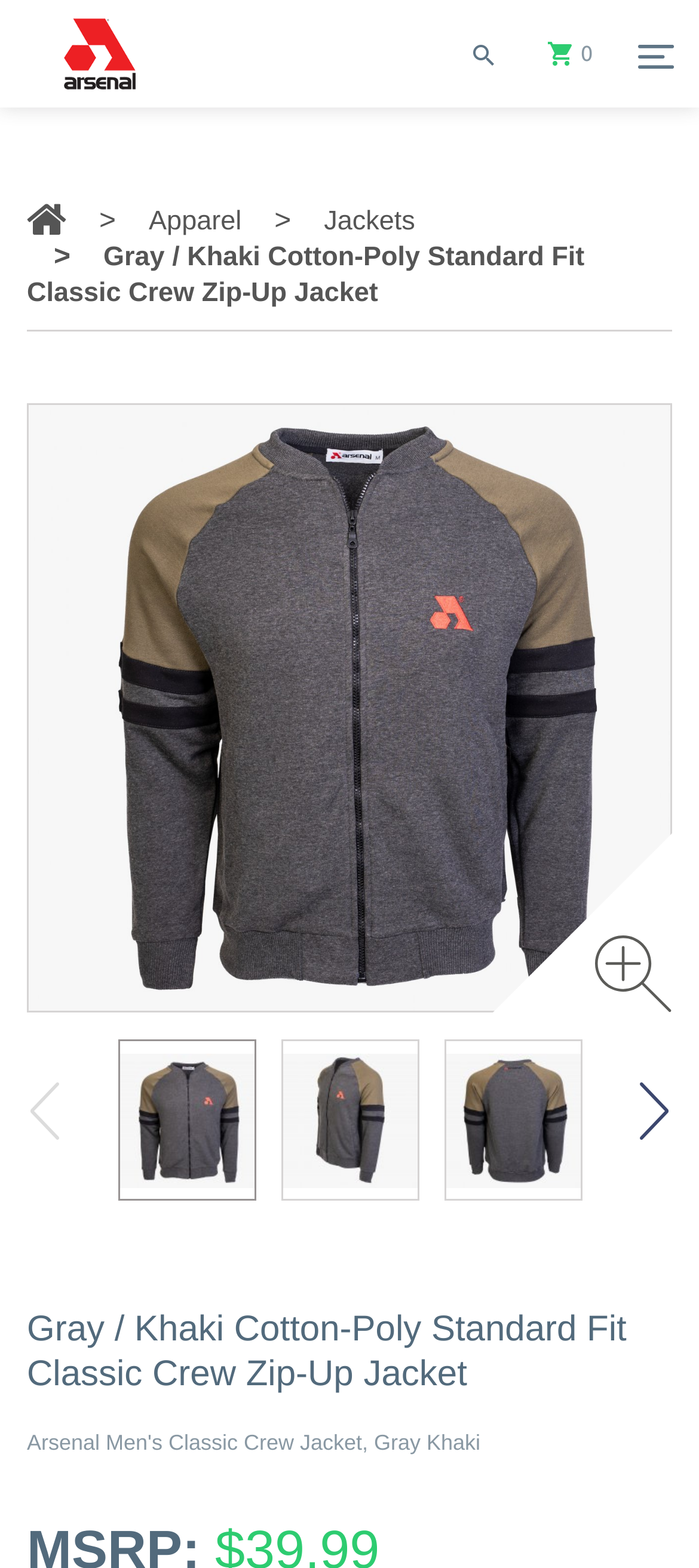Locate the bounding box coordinates of the clickable region to complete the following instruction: "View recent posts."

None